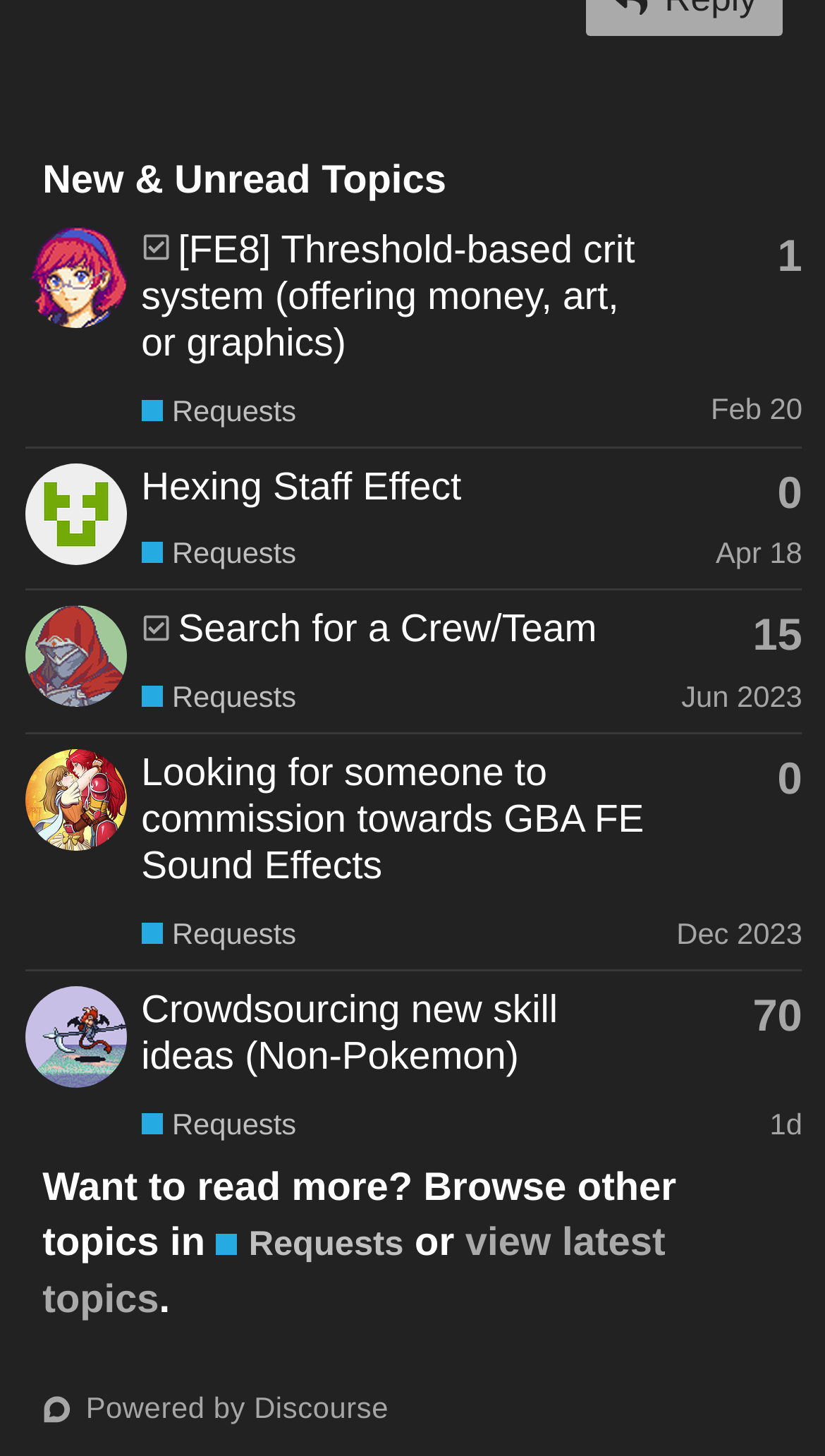Provide a one-word or one-phrase answer to the question:
How many topics are displayed on this page?

4